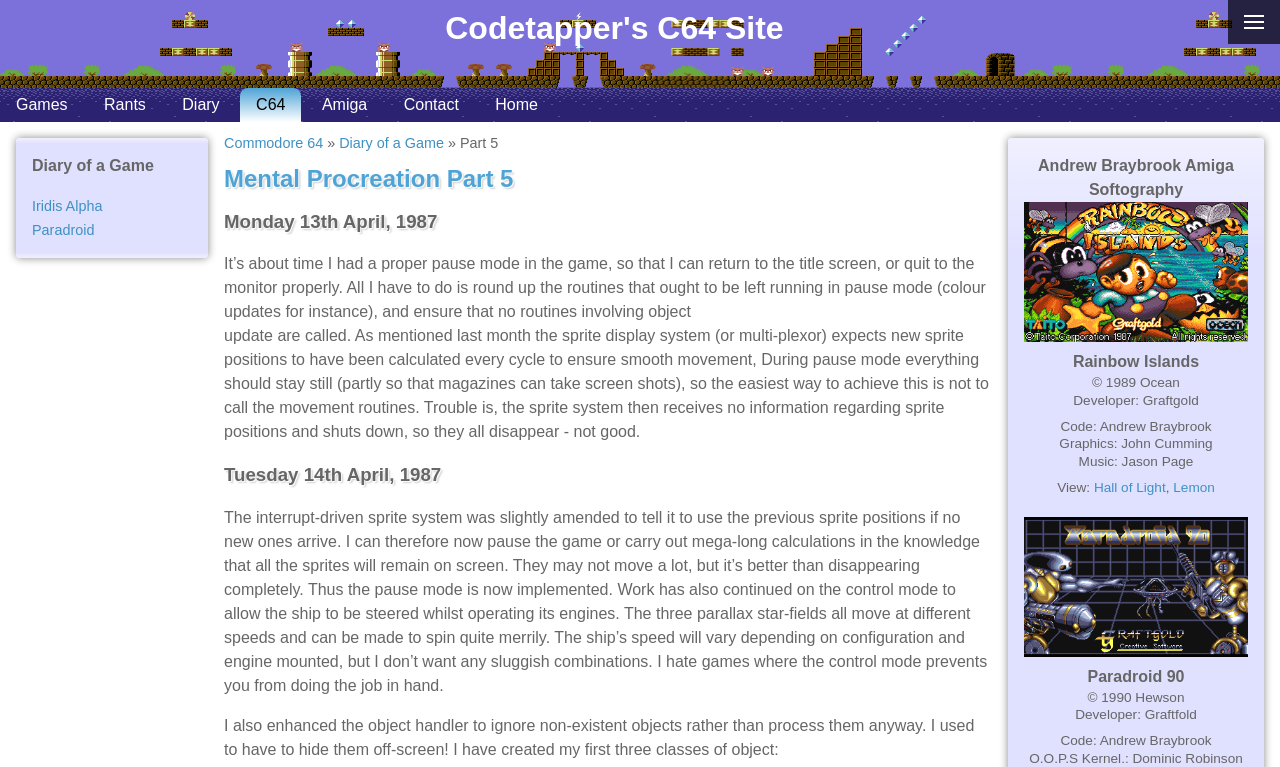Deliver a detailed narrative of the webpage's visual and textual elements.

The webpage is about Codetapper's C64 Site, specifically focusing on "Mental Procreation Part 5". At the top, there is a heading with the title "Codetapper's C64 Site" and a link to the right with no text. Below this, there are six links in a row, labeled "Games", "Rants", "Diary", "C64", "Amiga", and "Contact", respectively.

Further down, there is a heading "Diary of a Game" followed by two links, "Iridis Alpha" and "Paradroid". To the right of these links, there is a link "Commodore 64" and a static text "»" followed by another link "Diary of a Game" and a static text "» Part 5".

The main content of the webpage is a diary entry, divided into several sections with headings indicating the dates "Monday 13th April, 1987" and "Tuesday 14th April, 1987". The diary entries discuss the development of a game, including the implementation of a pause mode and the creation of object classes.

On the right side of the webpage, there is a section dedicated to "Andrew Braybrook Amiga Softography". This section features two images, "Rainbow Islands" and "Paradroid 90", along with several static texts and links providing information about the games, including the developers, publishers, and release years.

Overall, the webpage appears to be a personal blog or diary focused on the development of games for the Commodore 64 and Amiga platforms.